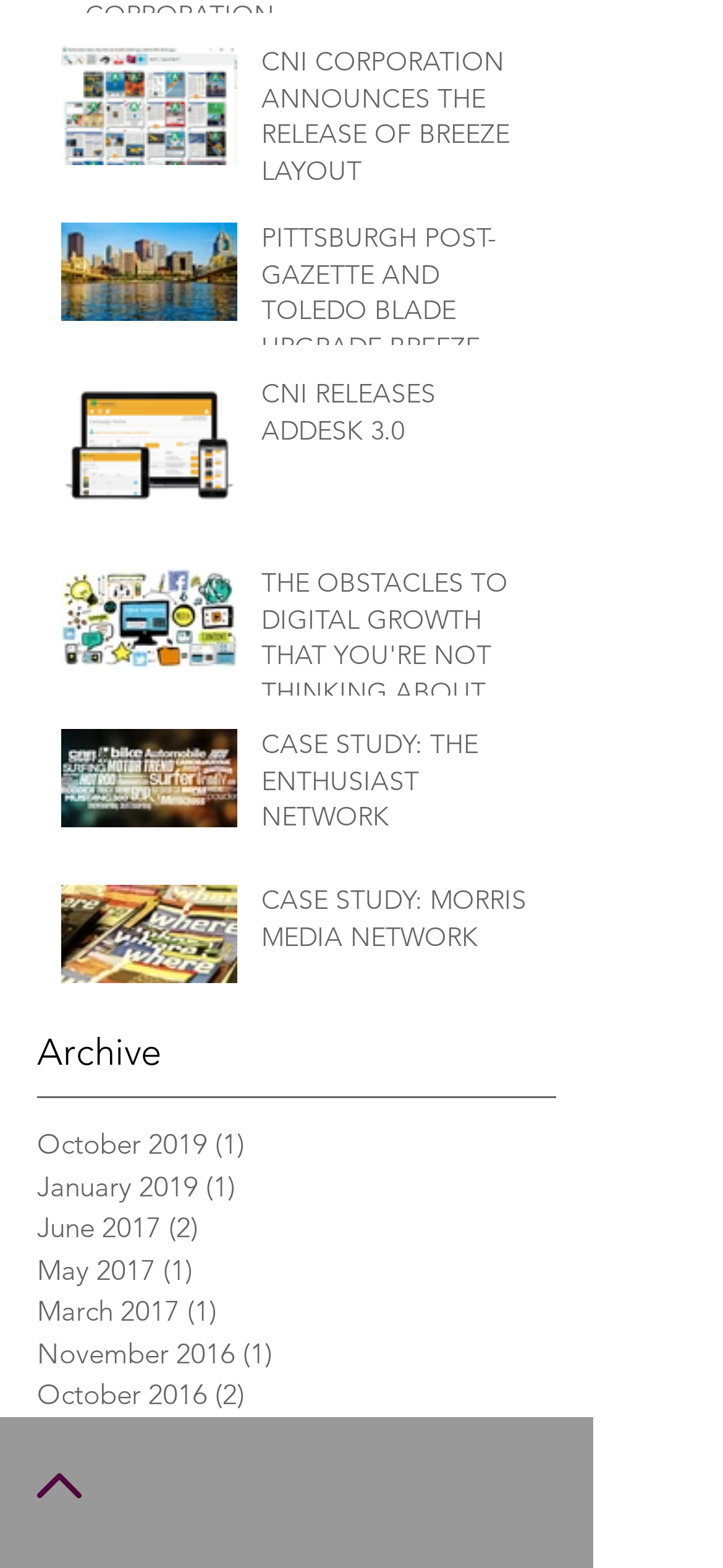Is there a social media link section?
Using the information from the image, answer the question thoroughly.

Yes, there is a social media link section because I found a list element with the text 'Social Bar' and a link with the text 'LinkedIn - Black Circle', indicating that it is a section for social media links.